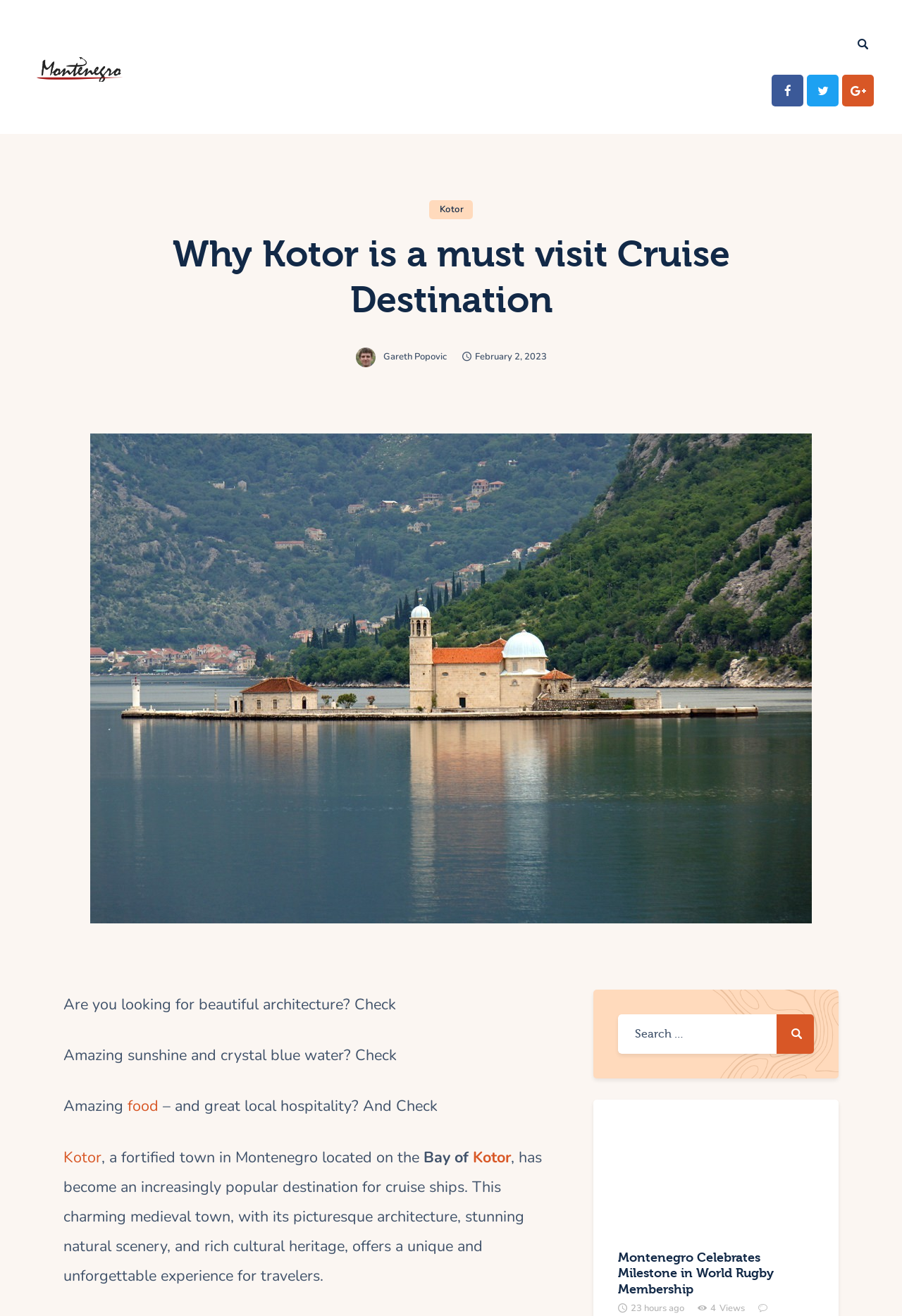Explain the features and main sections of the webpage comprehensively.

The webpage is about Kotor, a fortified town in Montenegro, and its appeal as a cruise destination. At the top, there is a navigation menu with links to "Home", "Destinations", "Travel", "Information", "News", "About Us", and several visa options for different countries. Below the navigation menu, there is a prominent link to "Journey Through Montenegro | Kotor, Budva & Beyond" with an accompanying image.

On the left side, there are social media links to Facebook, Twitter, and Google-plus. A search bar is located at the top right corner, accompanied by a button with a magnifying glass icon.

The main content of the webpage is divided into two sections. The first section has a heading "Why Kotor is a must visit Cruise Destination" and features a brief description of Kotor, mentioning its beautiful architecture, sunshine, crystal blue water, and great local hospitality. There are also links to "food" and "Kotor" within this section.

The second section appears to be a news article or blog post, with a heading "Montenegro Celebrates Milestone in World Rugby Membership" and a link to the full article. Below the heading, there is a timestamp "23 hours ago" and a link with a view count "4Views".

At the bottom right corner, there is a link with a camera icon. Overall, the webpage has a clean layout with a focus on promoting Kotor as a cruise destination and providing information about Montenegro.